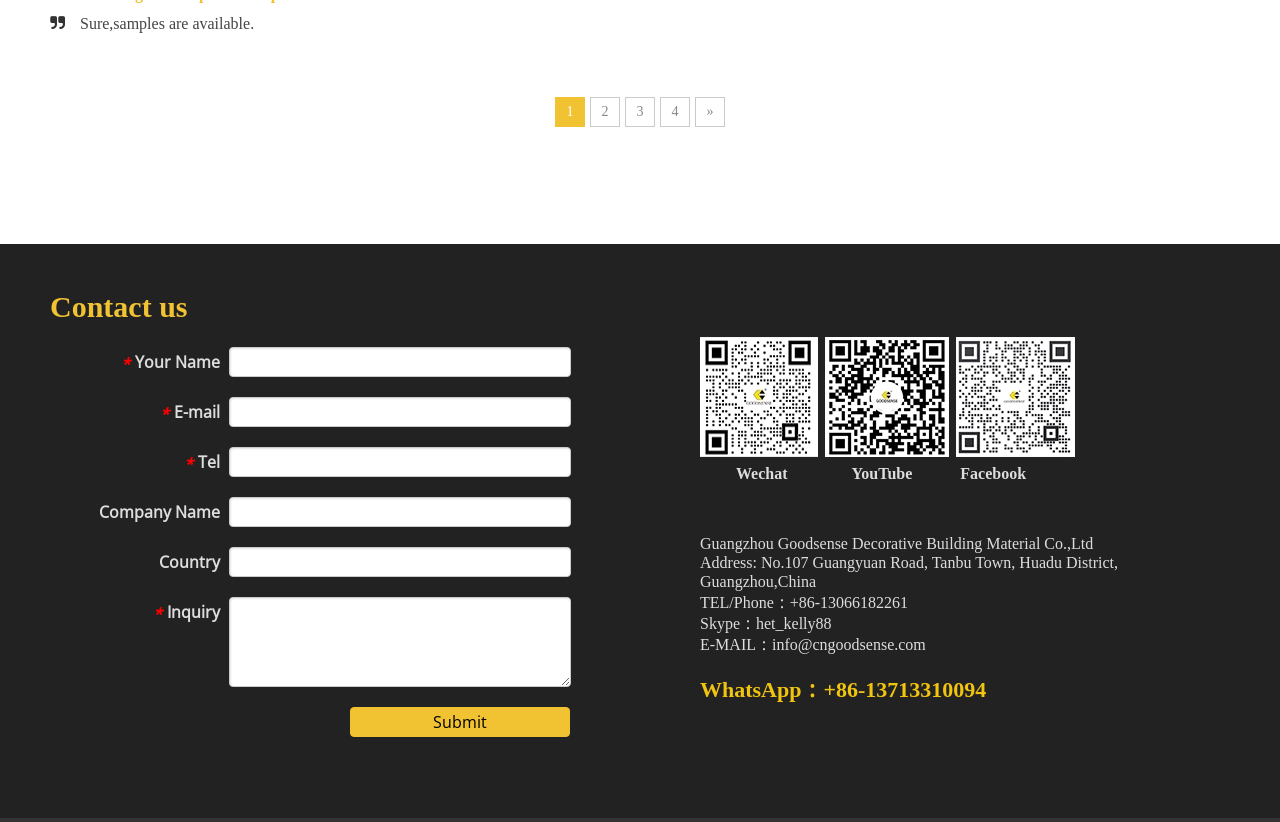How many required fields are in the contact form?
Please analyze the image and answer the question with as much detail as possible.

The contact form has several fields, including name, email, tel, and inquiry. Among these fields, name, email, tel, and inquiry have the 'required: True' attribute, indicating that they are required fields. Therefore, there are 4 required fields in the contact form.